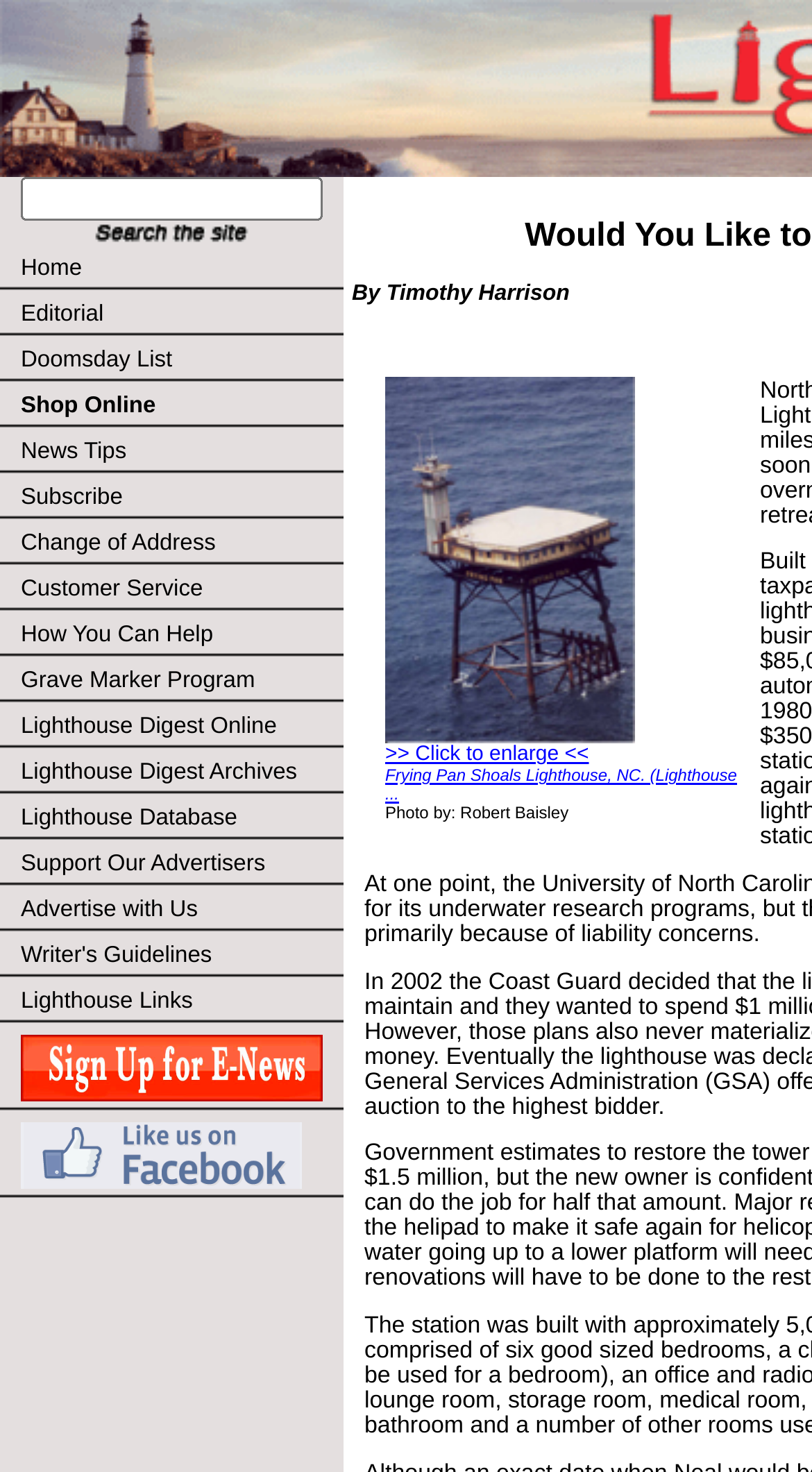Please identify the bounding box coordinates of the region to click in order to complete the task: "View Lighthouse Digest Archives". The coordinates must be four float numbers between 0 and 1, specified as [left, top, right, bottom].

[0.0, 0.509, 0.423, 0.54]